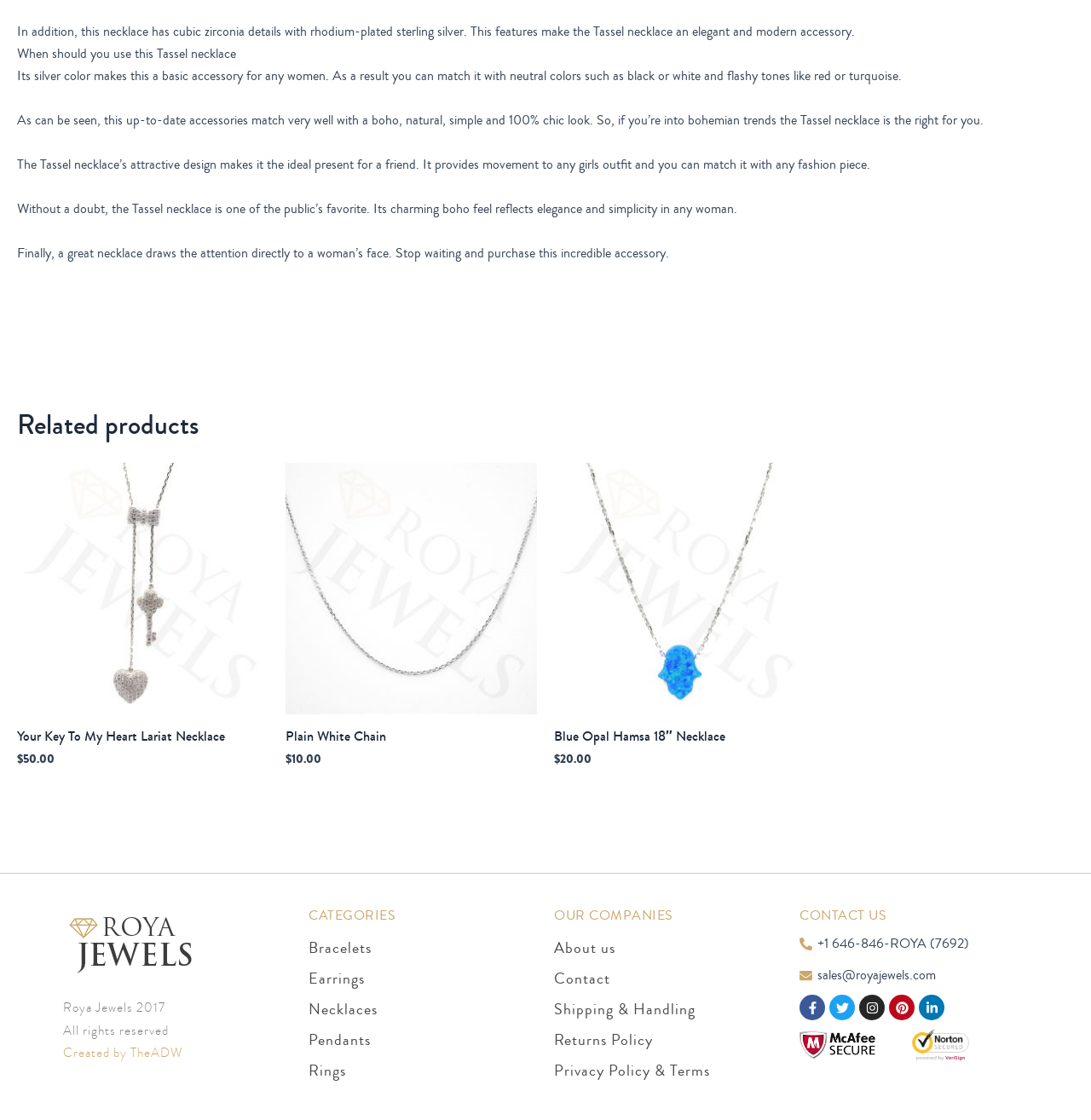What social media platforms does Roya Jewels have? Please answer the question using a single word or phrase based on the image.

Facebook, Twitter, Instagram, Pinterest, Linkedin